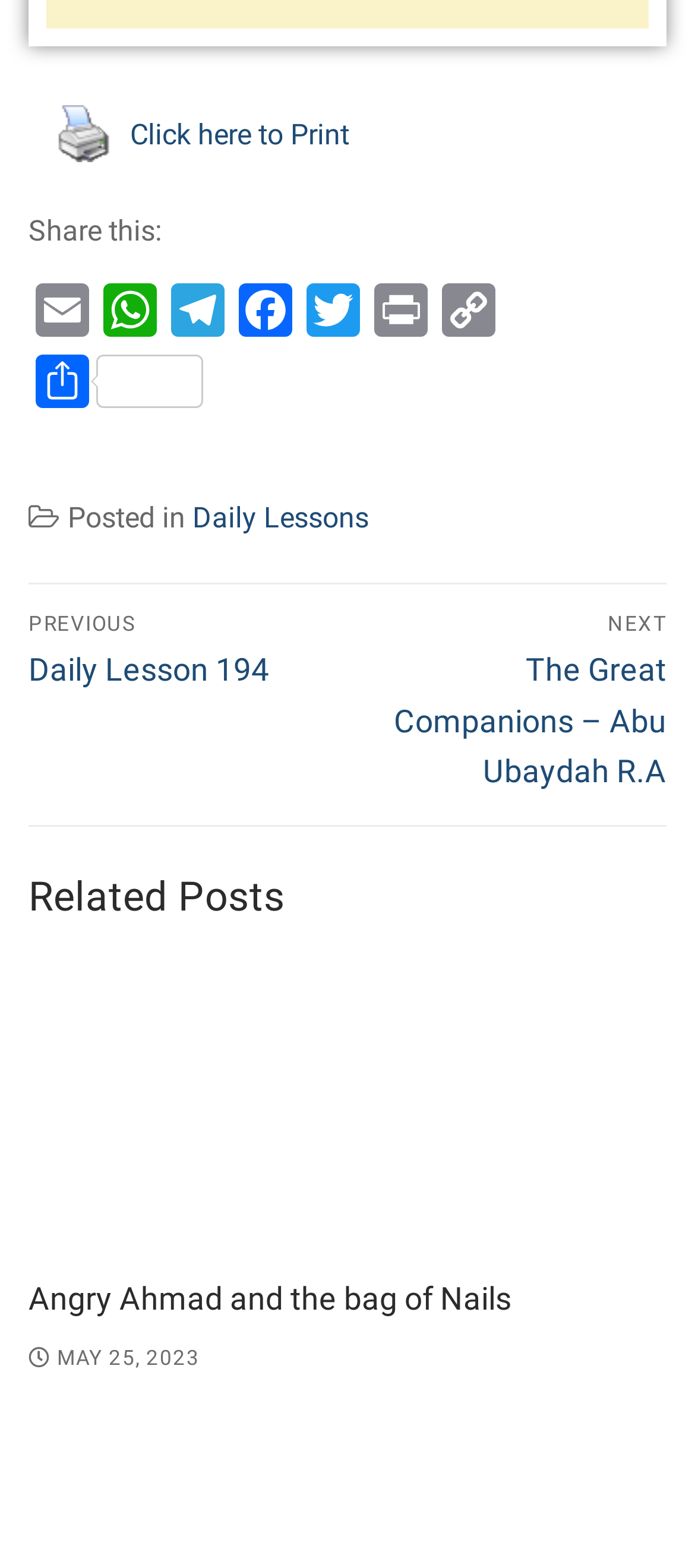Using the information shown in the image, answer the question with as much detail as possible: What is the date of the related post?

The date of the related post is 'MAY 25, 2023' because there is a link element with the text 'MAY 25, 2023' below the related post heading, with a bounding box coordinate of [0.041, 0.858, 0.287, 0.874]